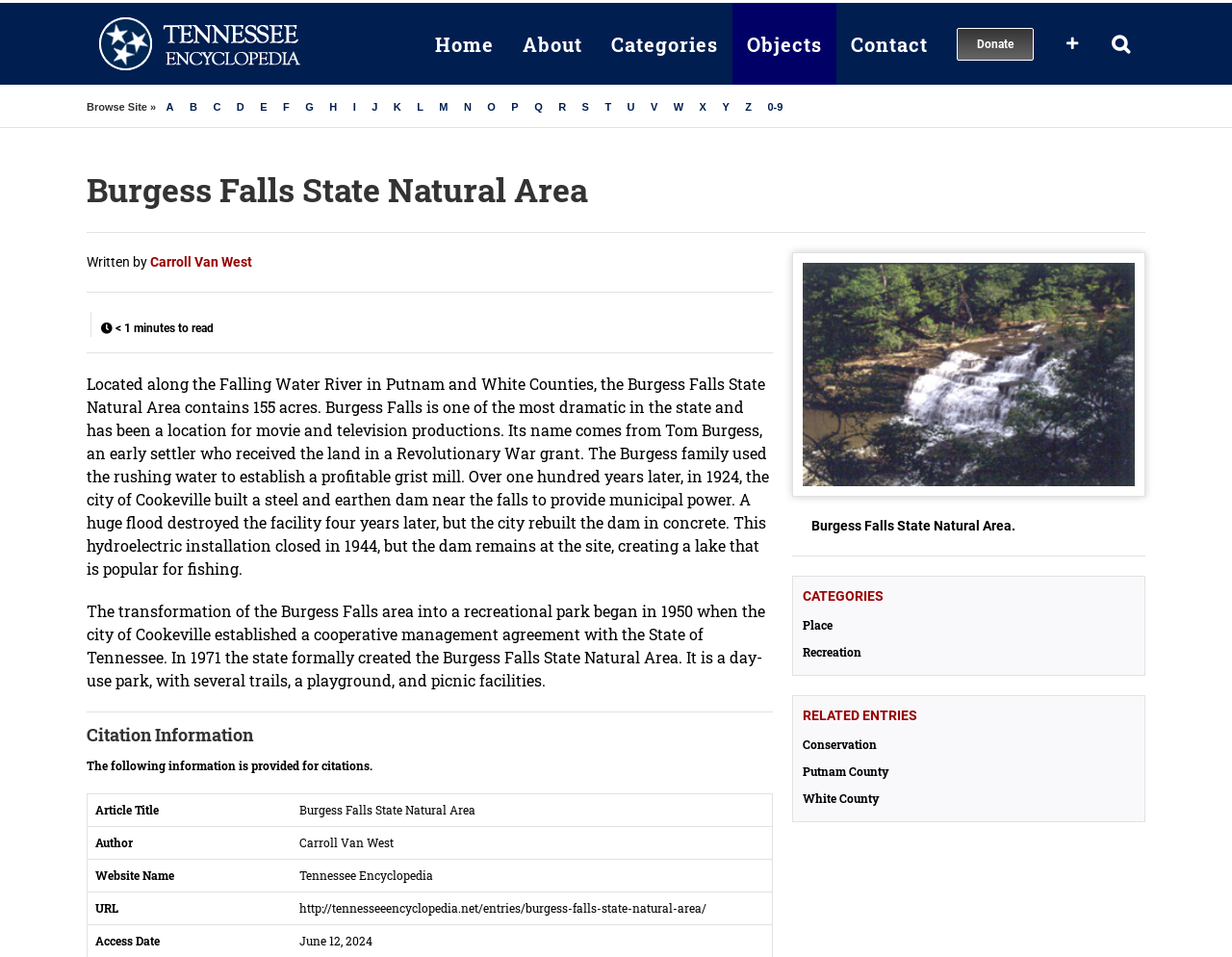Please give a concise answer to this question using a single word or phrase: 
How many acres does the Burgess Falls State Natural Area contain?

155 acres